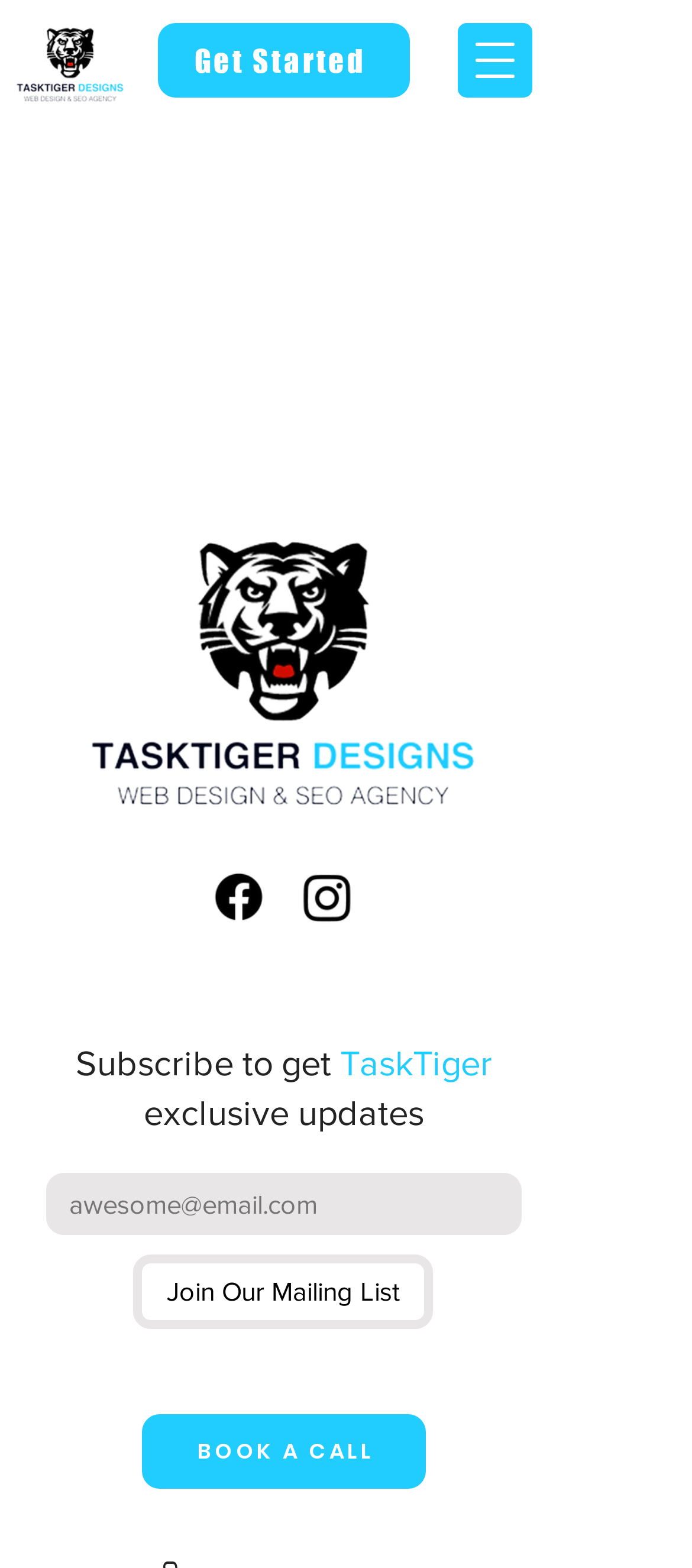What is the purpose of a personal trainer's website?
Look at the screenshot and respond with a single word or phrase.

To help clients achieve fitness goals